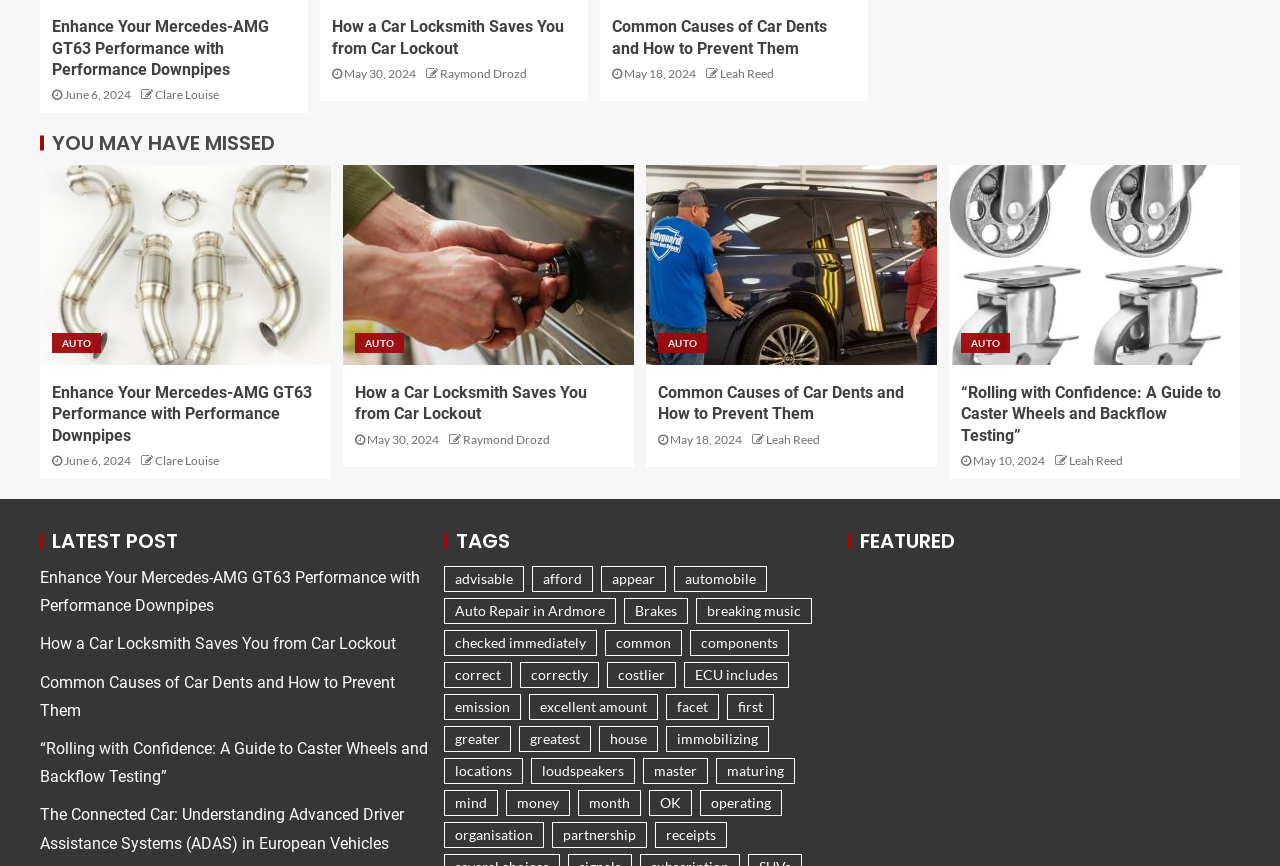Respond to the question with just a single word or phrase: 
How many minutes does it take to read the article 'Common Causes of Car Dents and How to Prevent Them'?

4 min